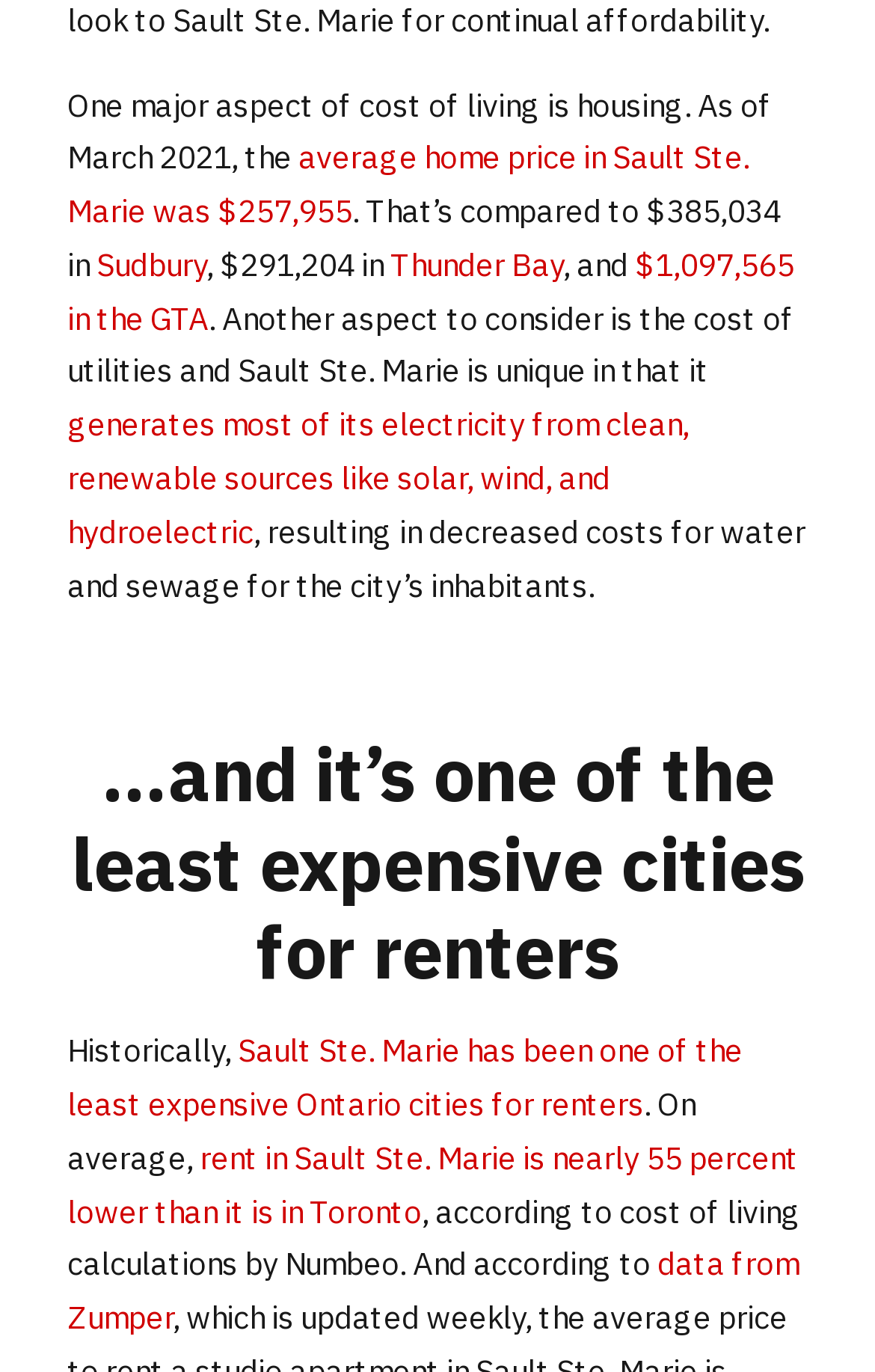Please provide the bounding box coordinate of the region that matches the element description: Sudbury. Coordinates should be in the format (top-left x, top-left y, bottom-right x, bottom-right y) and all values should be between 0 and 1.

[0.103, 0.178, 0.236, 0.208]